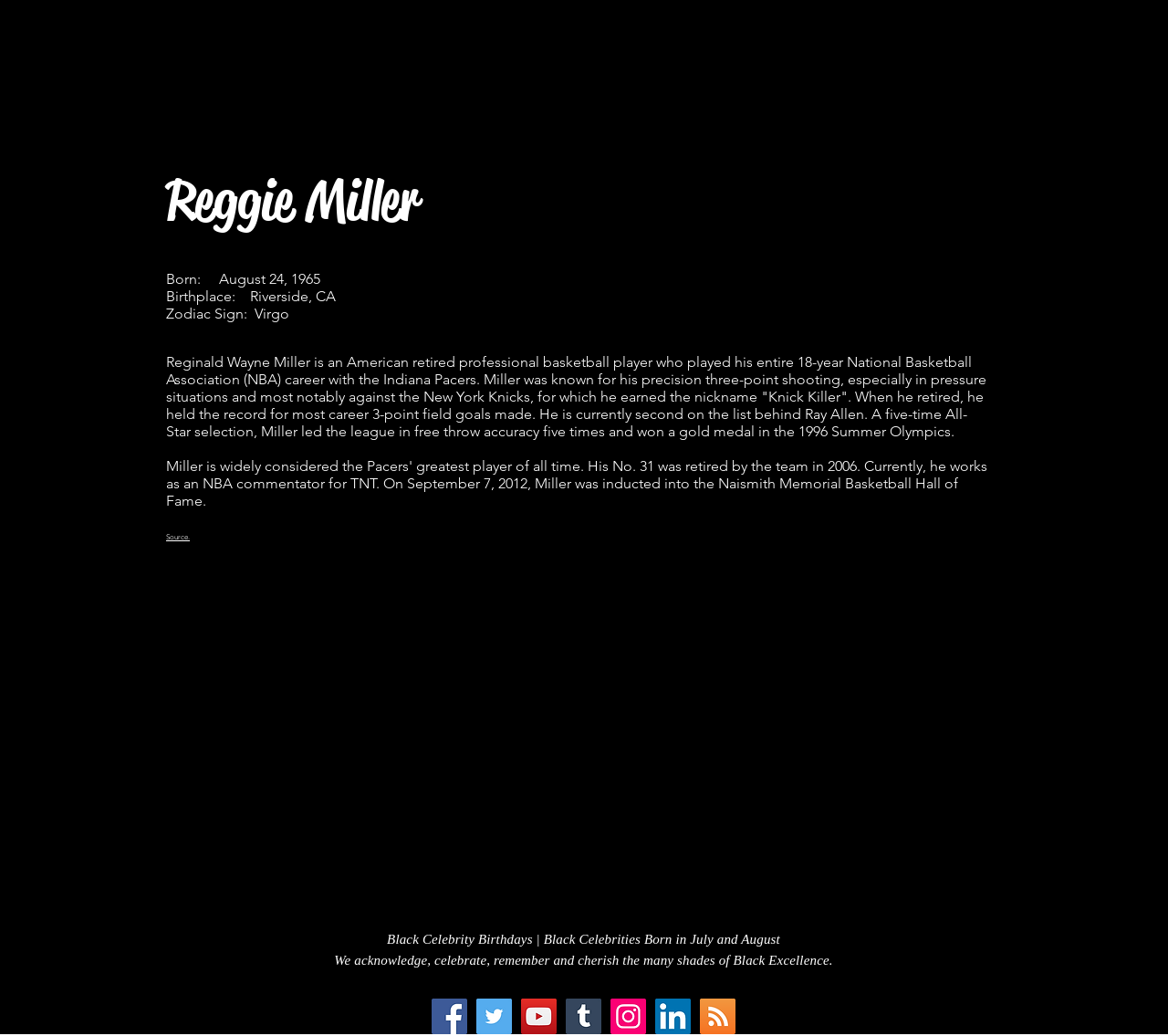Extract the bounding box of the UI element described as: "aria-label="RSS Social Icon"".

[0.599, 0.964, 0.63, 0.998]